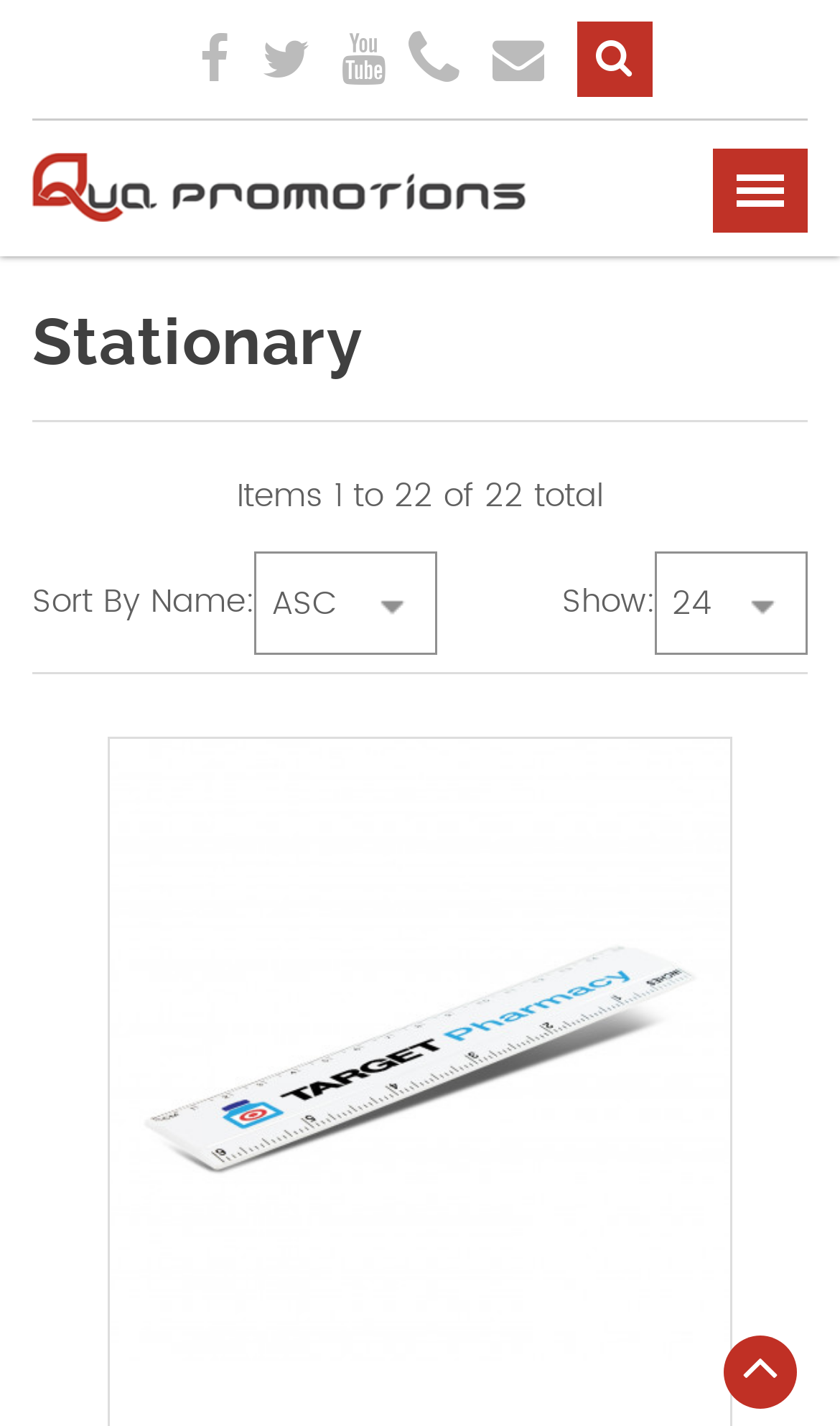Determine the bounding box of the UI component based on this description: "title="View Detail"". The bounding box coordinates should be four float values between 0 and 1, i.e., [left, top, right, bottom].

[0.128, 0.517, 0.872, 0.955]